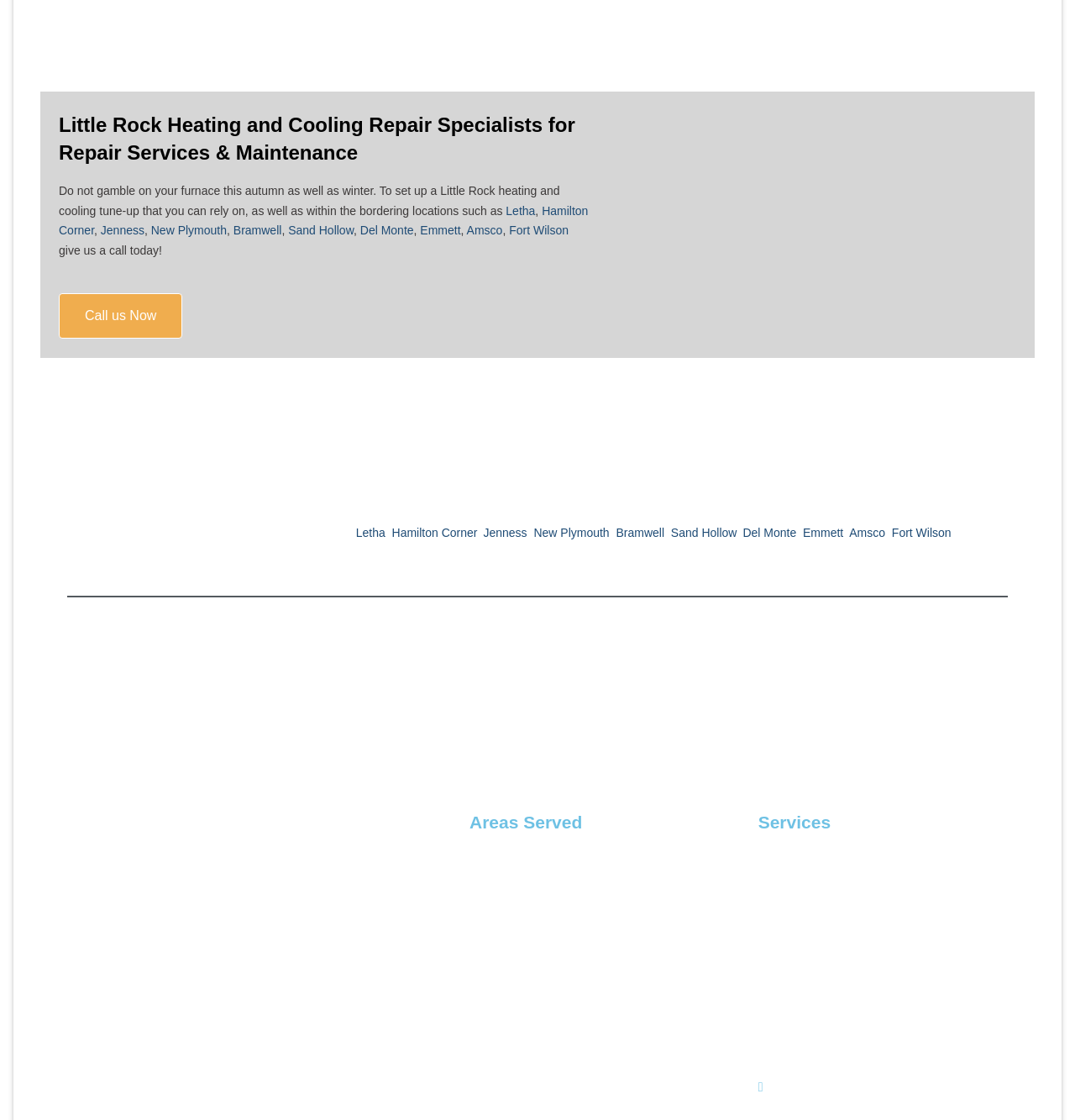Pinpoint the bounding box coordinates of the clickable area necessary to execute the following instruction: "Get to know 'About Us'". The coordinates should be given as four float numbers between 0 and 1, namely [left, top, right, bottom].

[0.062, 0.768, 0.376, 0.79]